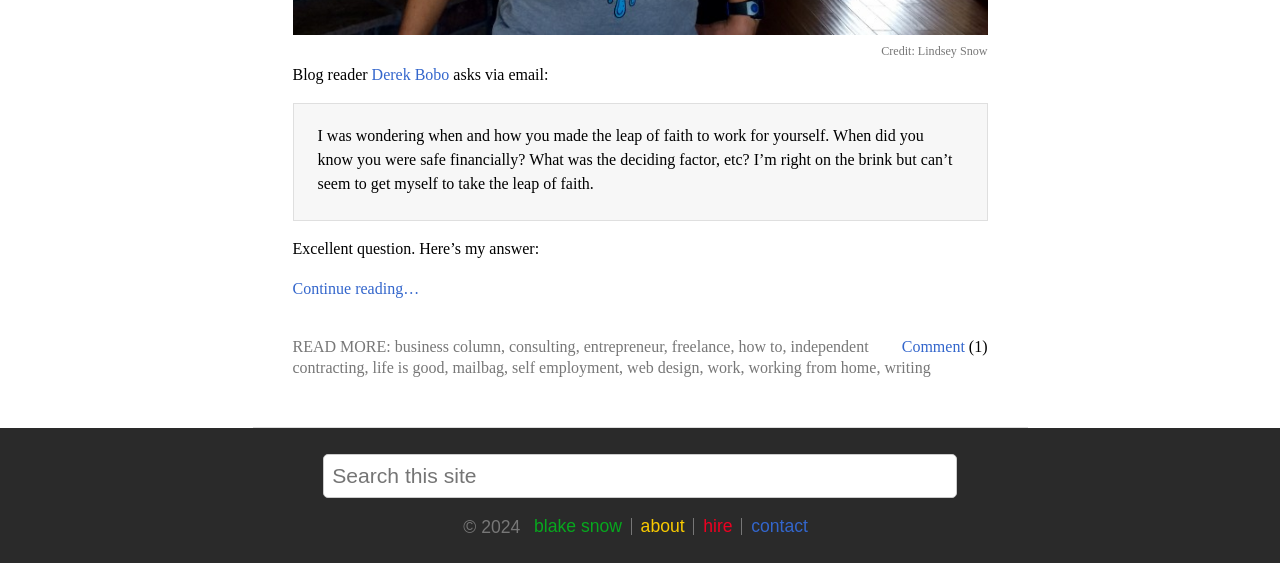Find the bounding box coordinates of the element I should click to carry out the following instruction: "view comments".

[0.704, 0.6, 0.754, 0.63]